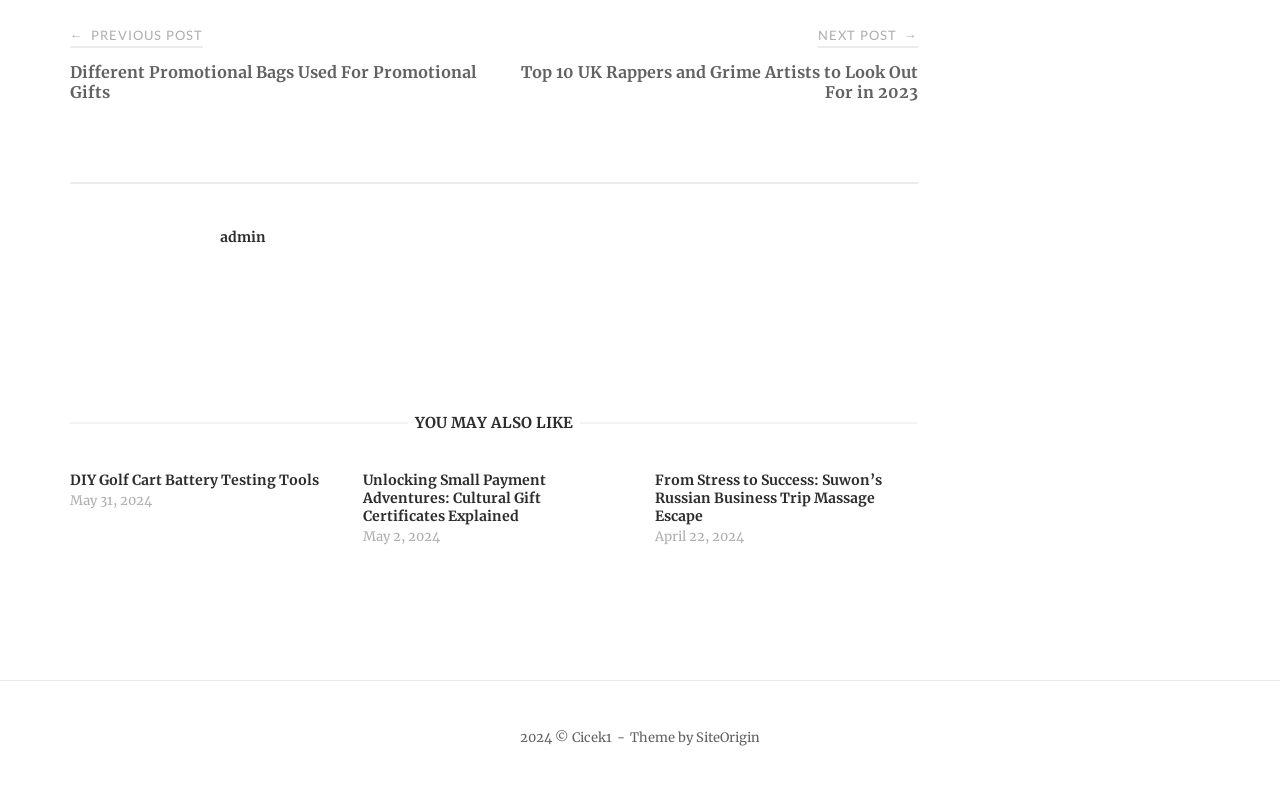What is the copyright year of this website?
Using the picture, provide a one-word or short phrase answer.

2024